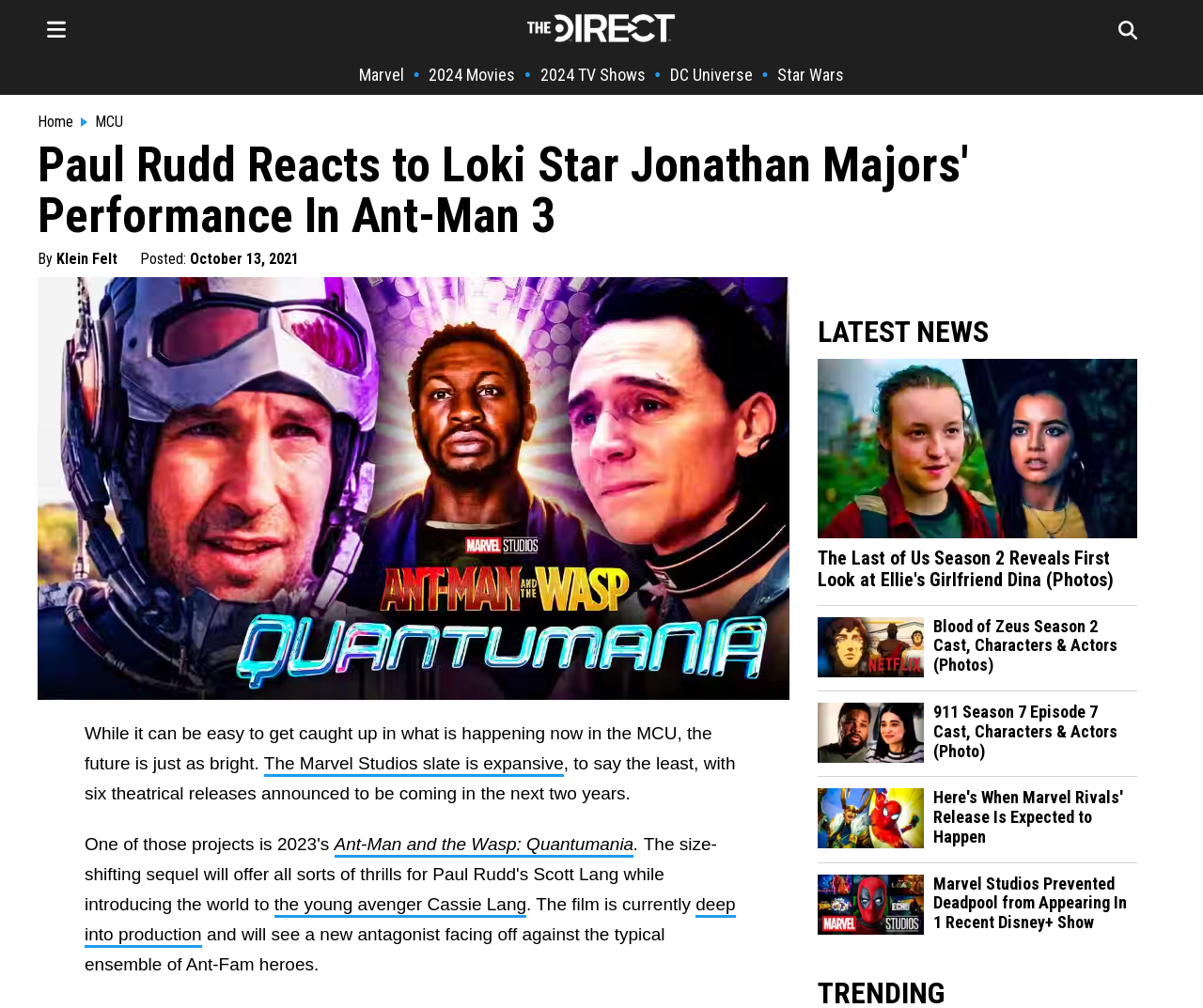Identify the bounding box coordinates for the element you need to click to achieve the following task: "Read the latest news". The coordinates must be four float values ranging from 0 to 1, formatted as [left, top, right, bottom].

[0.68, 0.313, 0.945, 0.347]